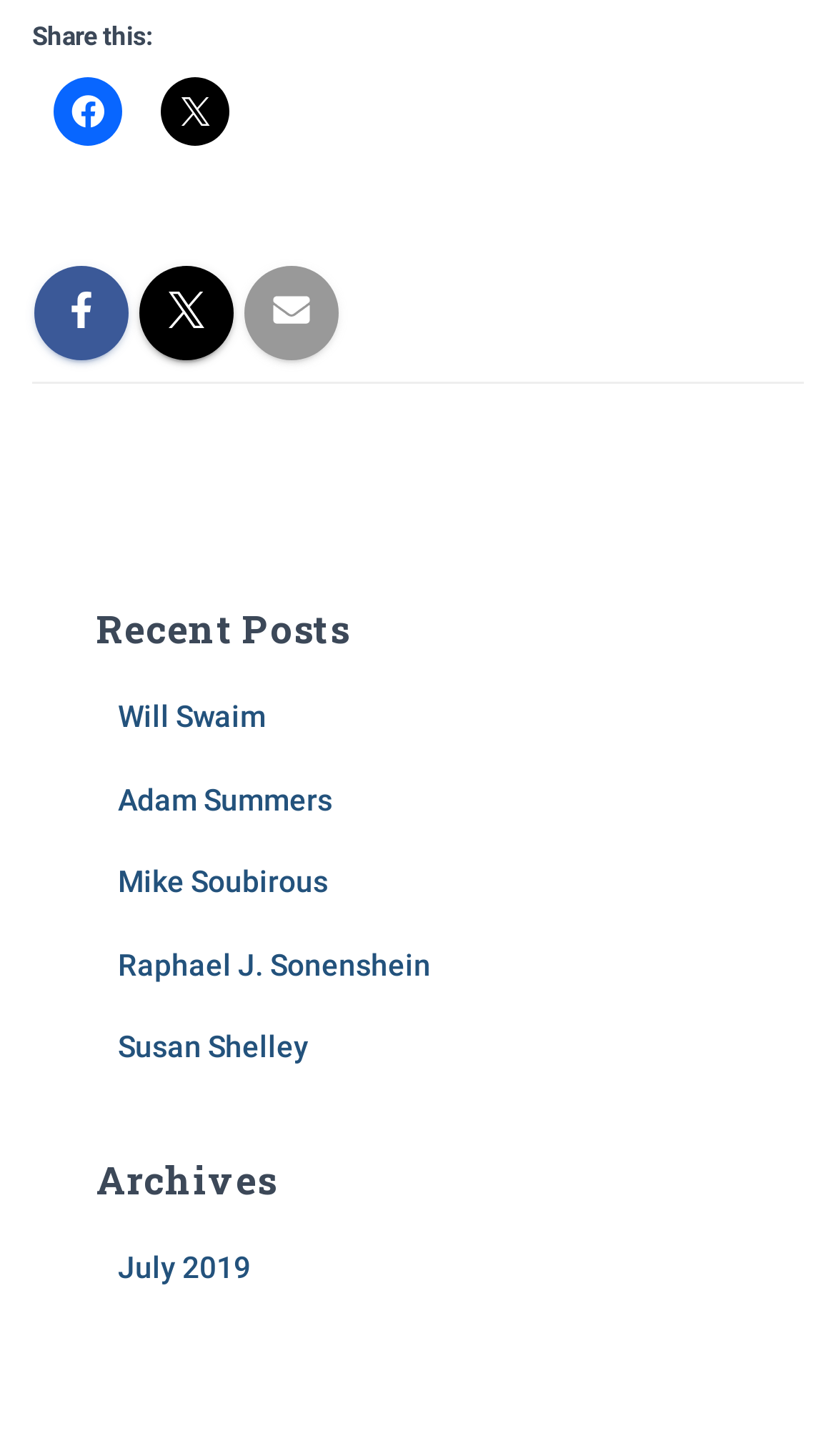What is listed under 'Archives'?
Respond to the question with a single word or phrase according to the image.

Month and year